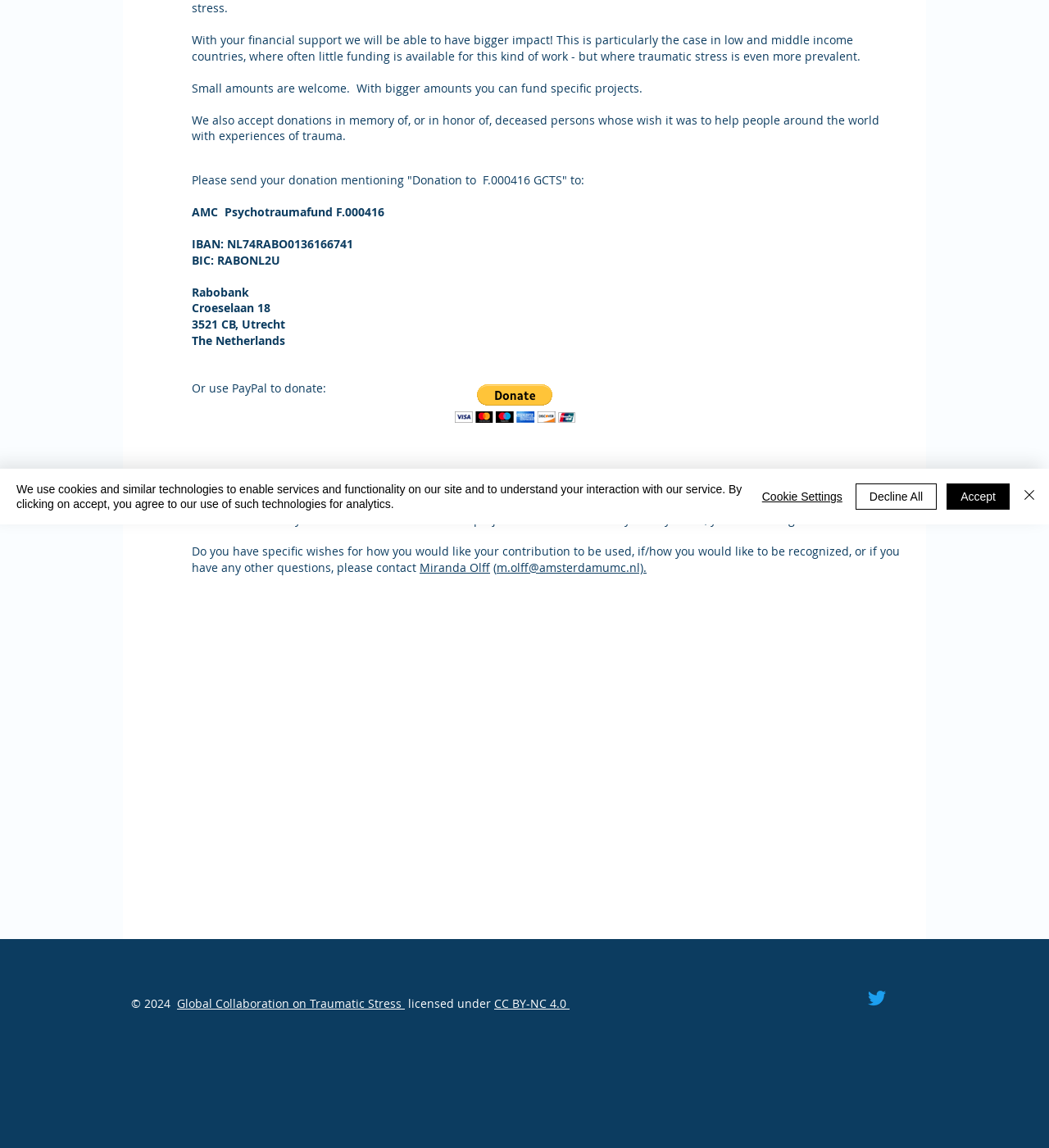Using the webpage screenshot and the element description CC BY-NC 4.0, determine the bounding box coordinates. Specify the coordinates in the format (top-left x, top-left y, bottom-right x, bottom-right y) with values ranging from 0 to 1.

[0.471, 0.867, 0.543, 0.881]